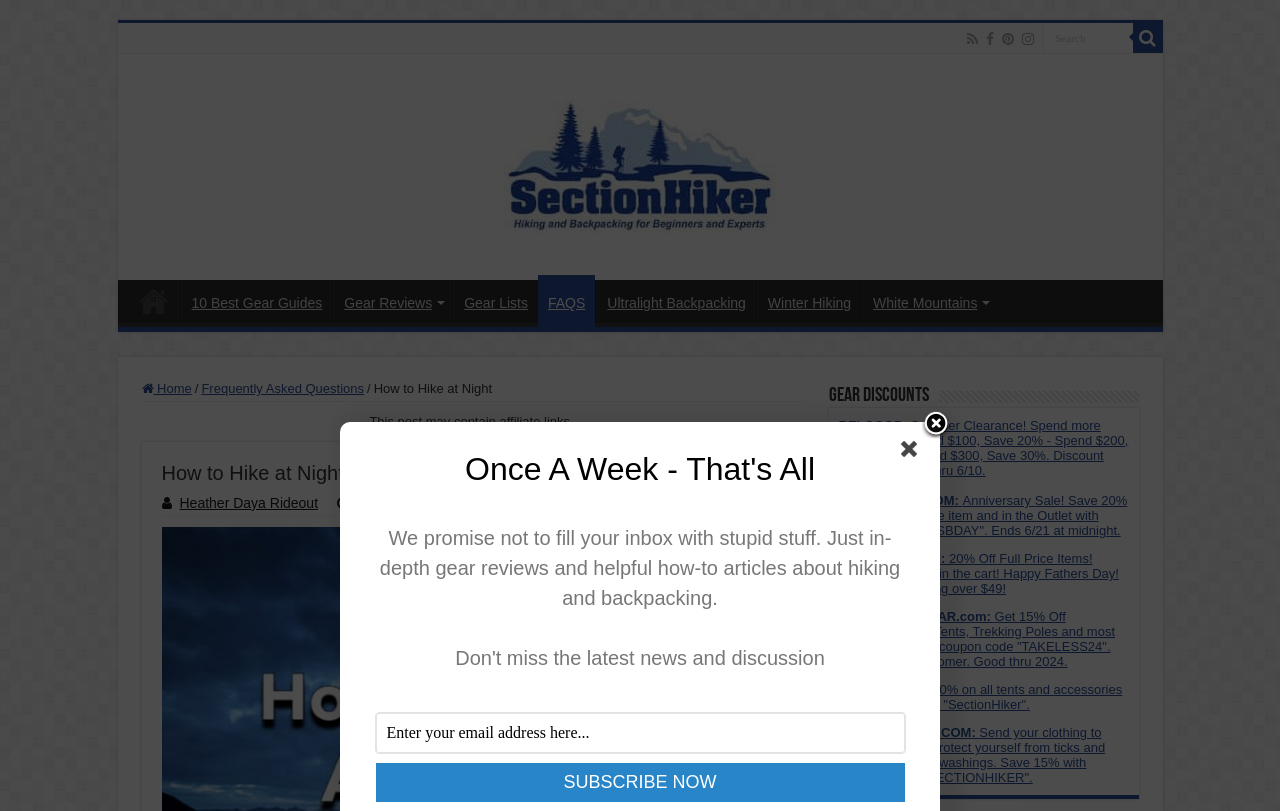Describe the entire webpage, focusing on both content and design.

This webpage is about hiking at night, specifically providing guidance on how to do it. At the top right corner, there is a search button and a textbox to input search queries. Below that, there are several social media links. On the top left, the website's logo and name "SectionHiker.com" are displayed, along with a navigation menu that includes links to "Home", "10 Best Gear Guides", "Gear Reviews", and more.

The main content of the webpage is divided into sections. The first section has a heading "How to Hike at Night" and provides information about the topic. Below that, there is a section with a heading "Gear Discounts" that lists several discounts and promotions from various outdoor gear retailers, including REI, CampSaver, and Gossamer Gear.

On the right side of the webpage, there is a section with a heading "Once A Week - That's All" that invites visitors to subscribe to a newsletter. Below that, there is a textbox to input an email address and a "Subscribe Now" button.

Throughout the webpage, there are several links to other articles and resources, including "Frequently Asked Questions" and "Ultralight Backpacking". At the bottom of the webpage, there is a link to close an opt-in form.